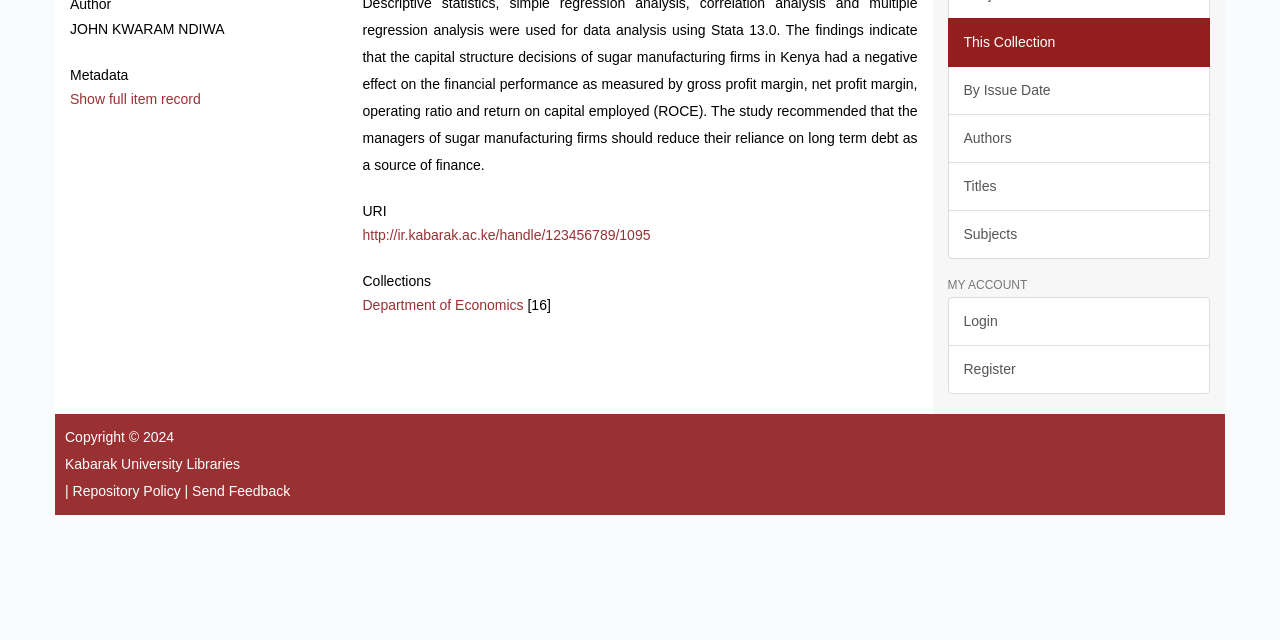Identify the bounding box coordinates for the UI element described as: "By Issue Date".

[0.74, 0.103, 0.945, 0.18]